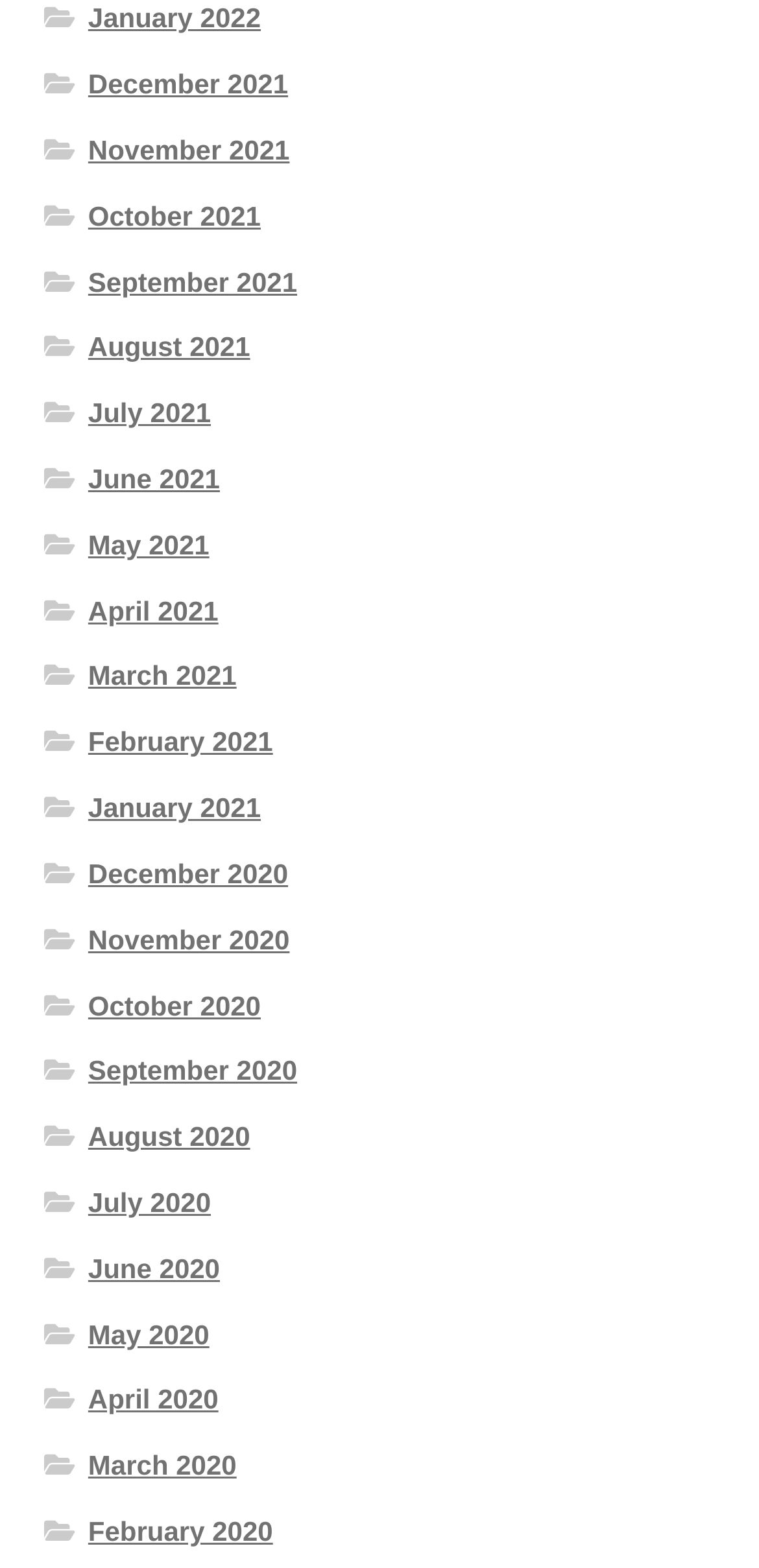Please provide the bounding box coordinates for the UI element as described: "Hera Z Blazer, DDS". The coordinates must be four floats between 0 and 1, represented as [left, top, right, bottom].

None